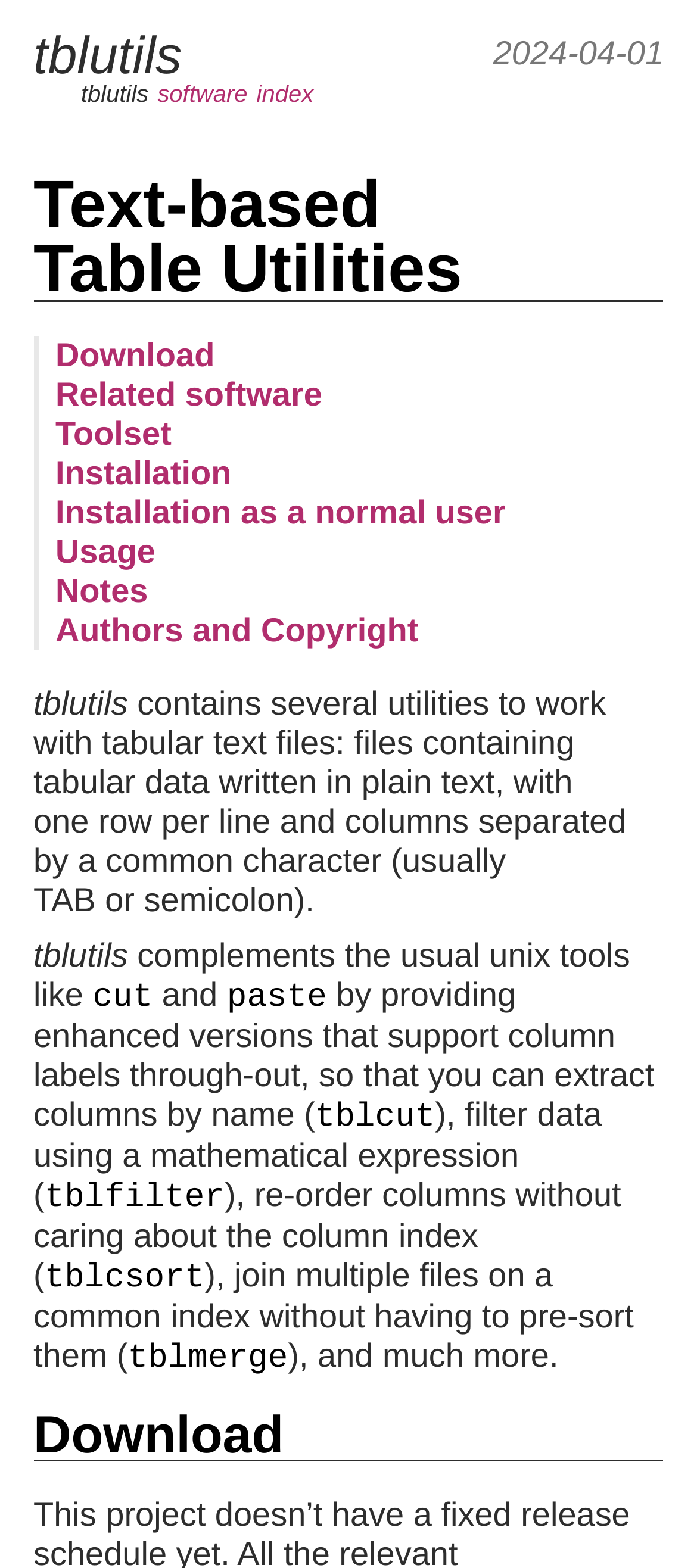Please determine the bounding box coordinates of the section I need to click to accomplish this instruction: "Explore Freight Forwarding options".

None